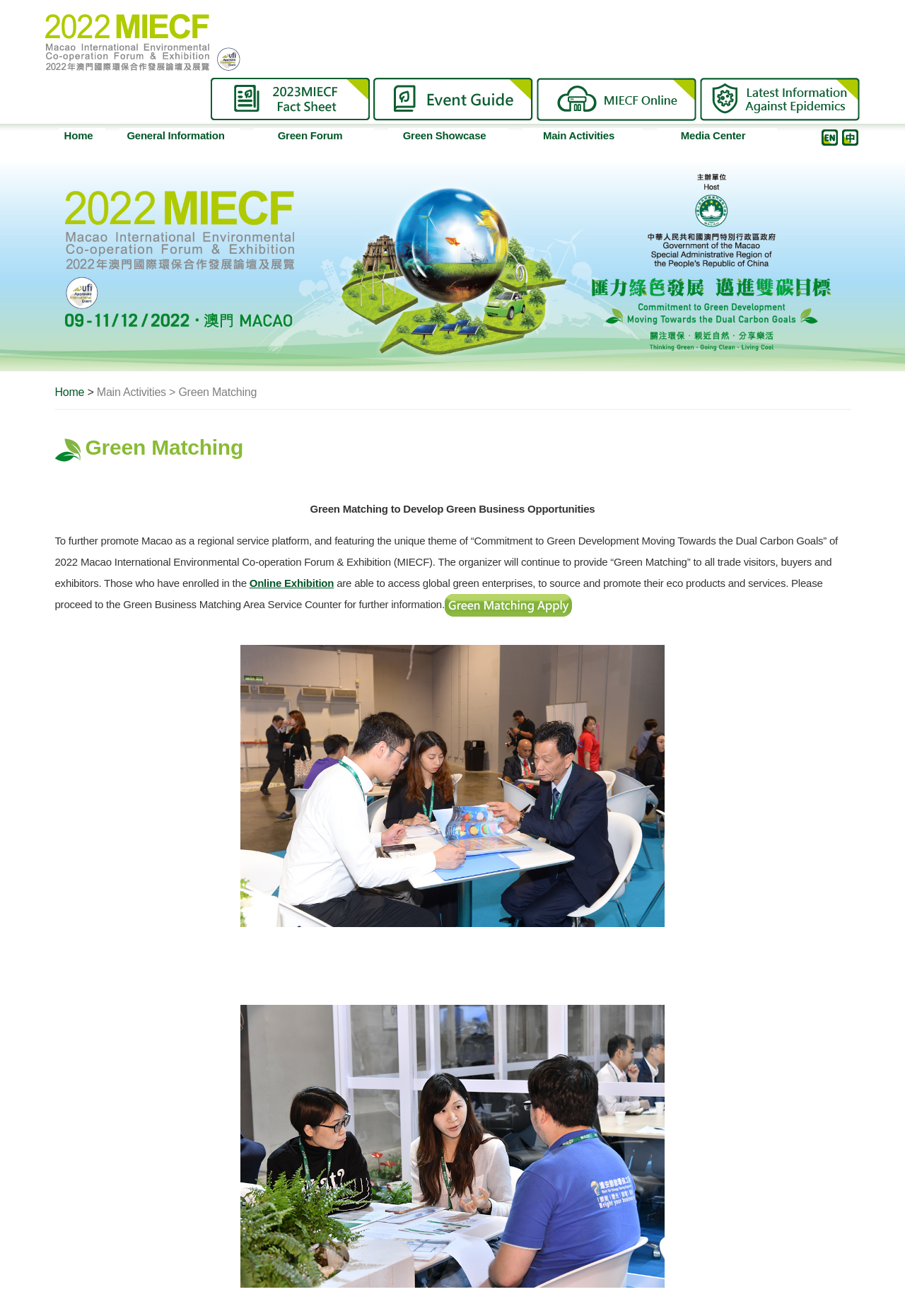What is the purpose of Green Matching?
Please answer the question with as much detail and depth as you can.

The webpage states that Green Matching is provided to further promote Macao as a regional service platform, which suggests that the purpose of Green Matching is to support this goal.